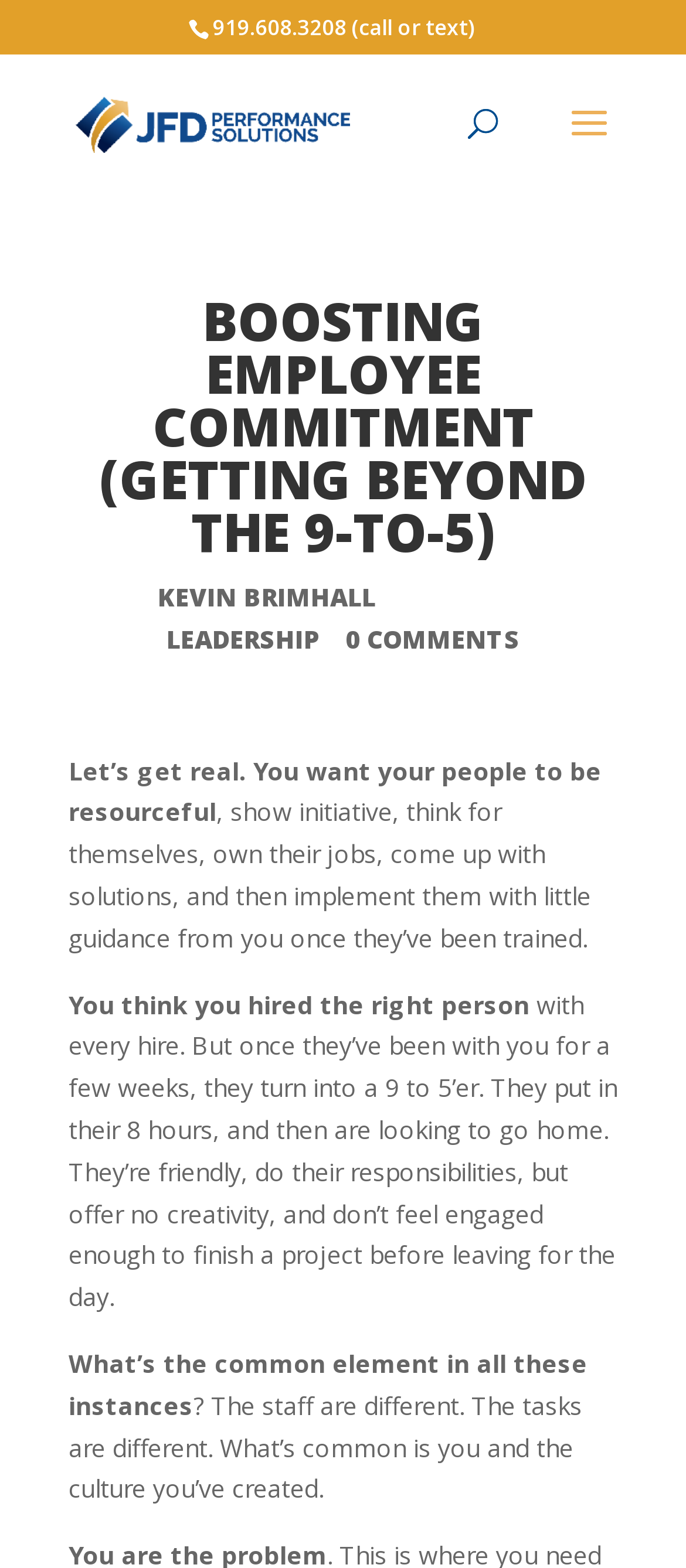Analyze the image and provide a detailed answer to the question: What is the topic of the article?

I found the topic of the article by looking at the link element with the text 'LEADERSHIP' at coordinates [0.242, 0.397, 0.465, 0.418]. It is located below the author's name and the date.